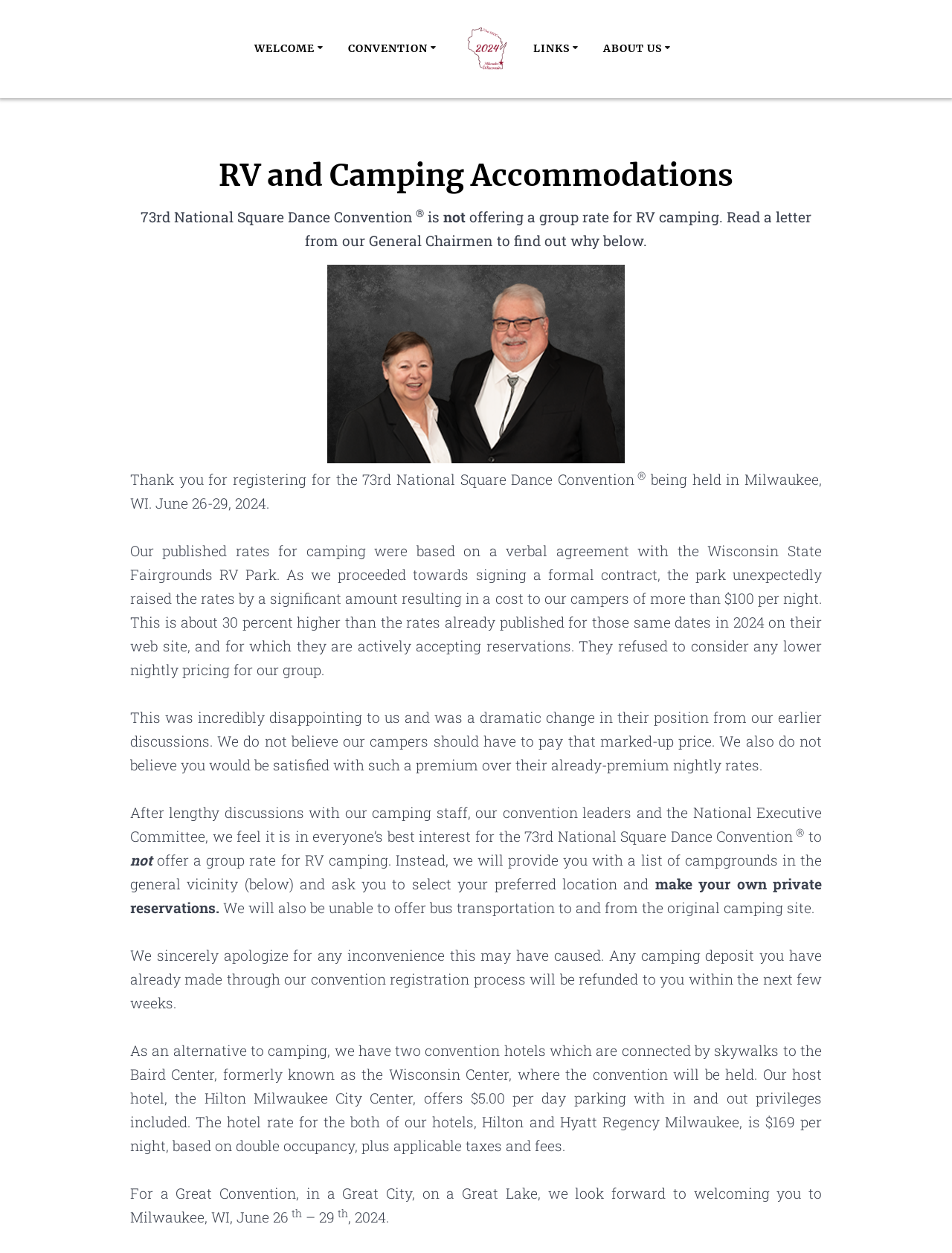Find the bounding box coordinates of the element's region that should be clicked in order to follow the given instruction: "Register for the 73rd National Square Dance Convention". The coordinates should consist of four float numbers between 0 and 1, i.e., [left, top, right, bottom].

[0.267, 0.052, 0.428, 0.077]